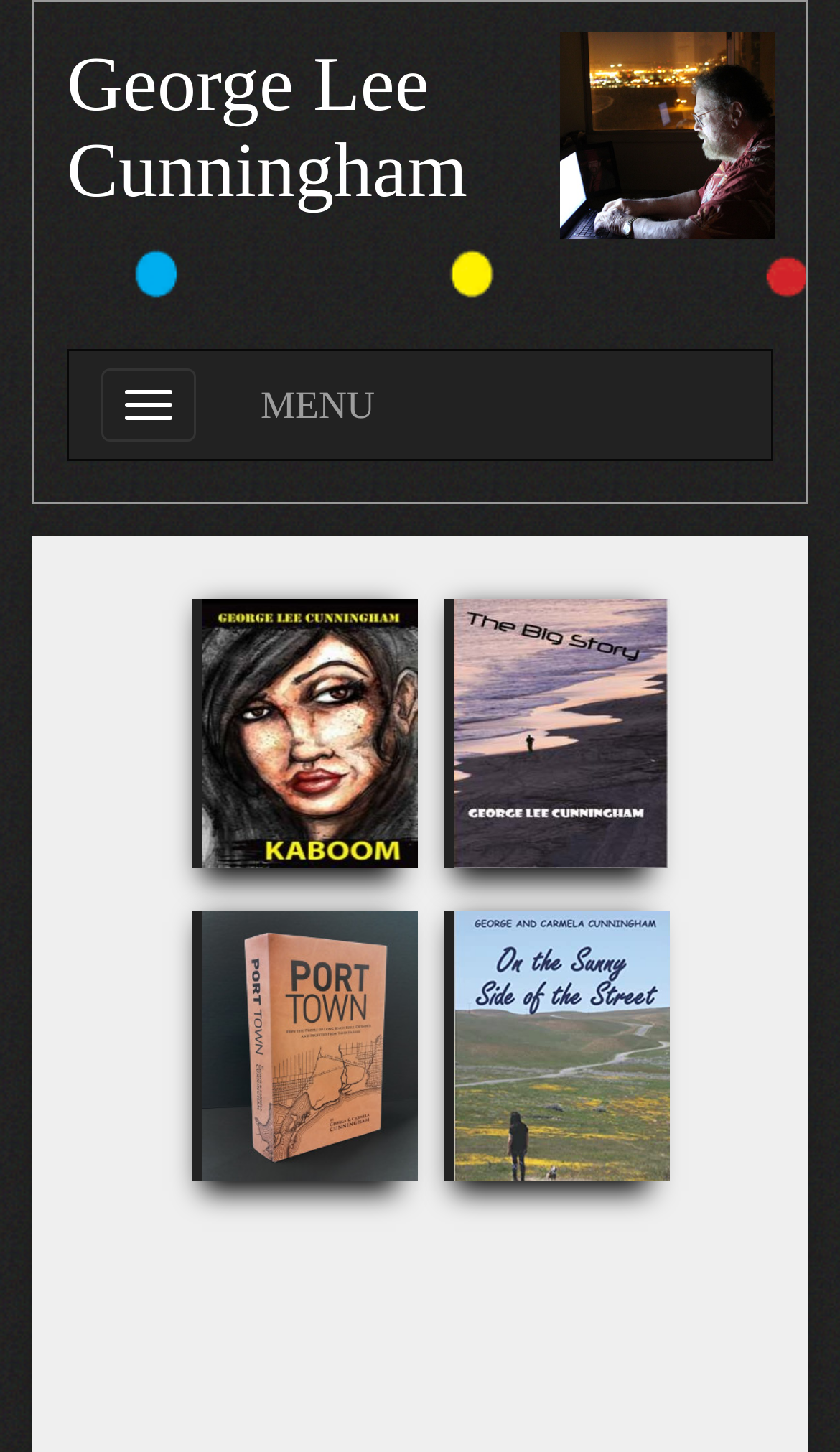Answer the question briefly using a single word or phrase: 
How many images are there on the webpage?

5